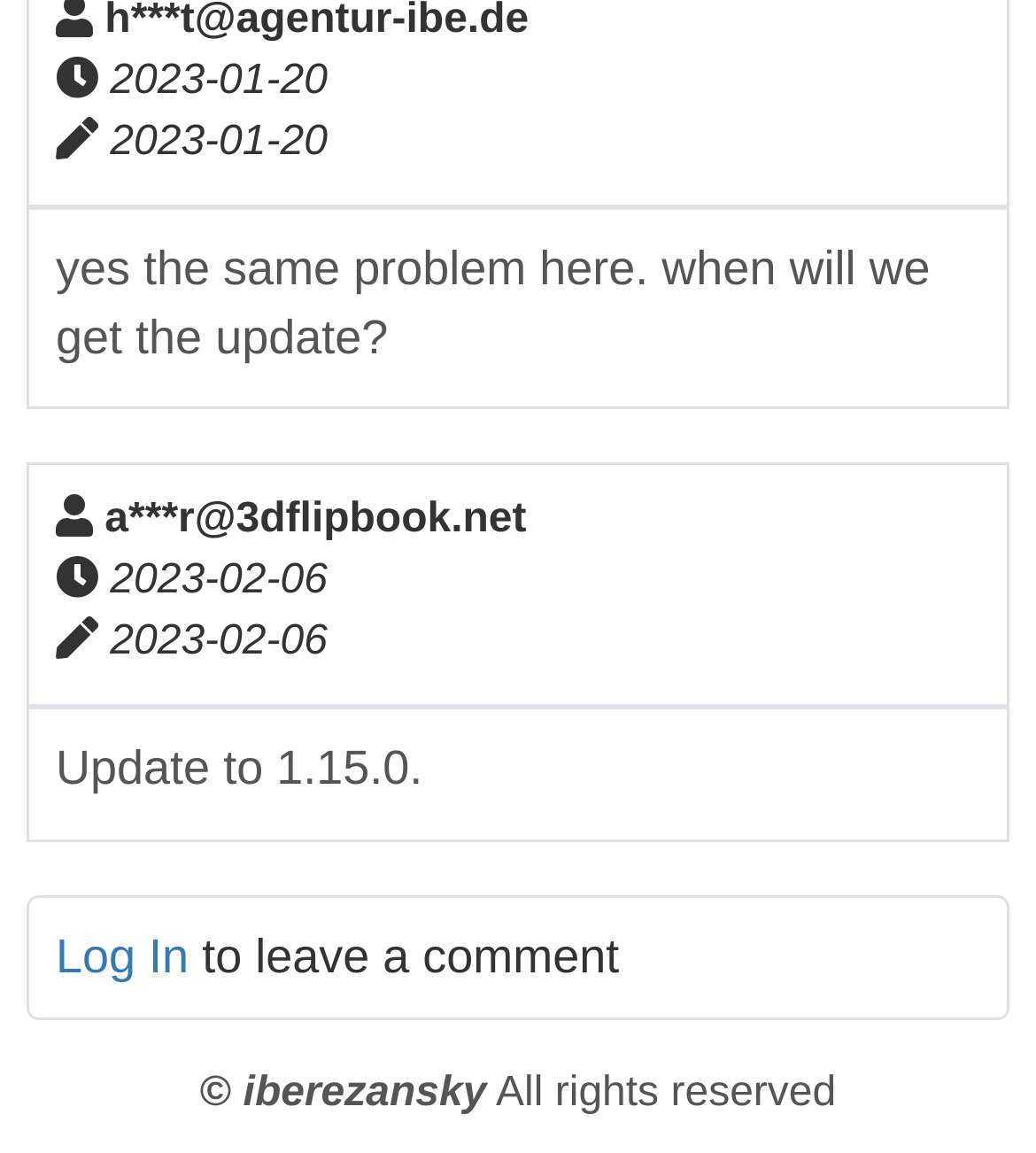What is the date of the latest update?
Refer to the image and provide a thorough answer to the question.

I found the latest update date by looking at the 'Updated' section, which is located below the 'Created' section. The date '2023-02-06' is mentioned next to the 'Updated' label.